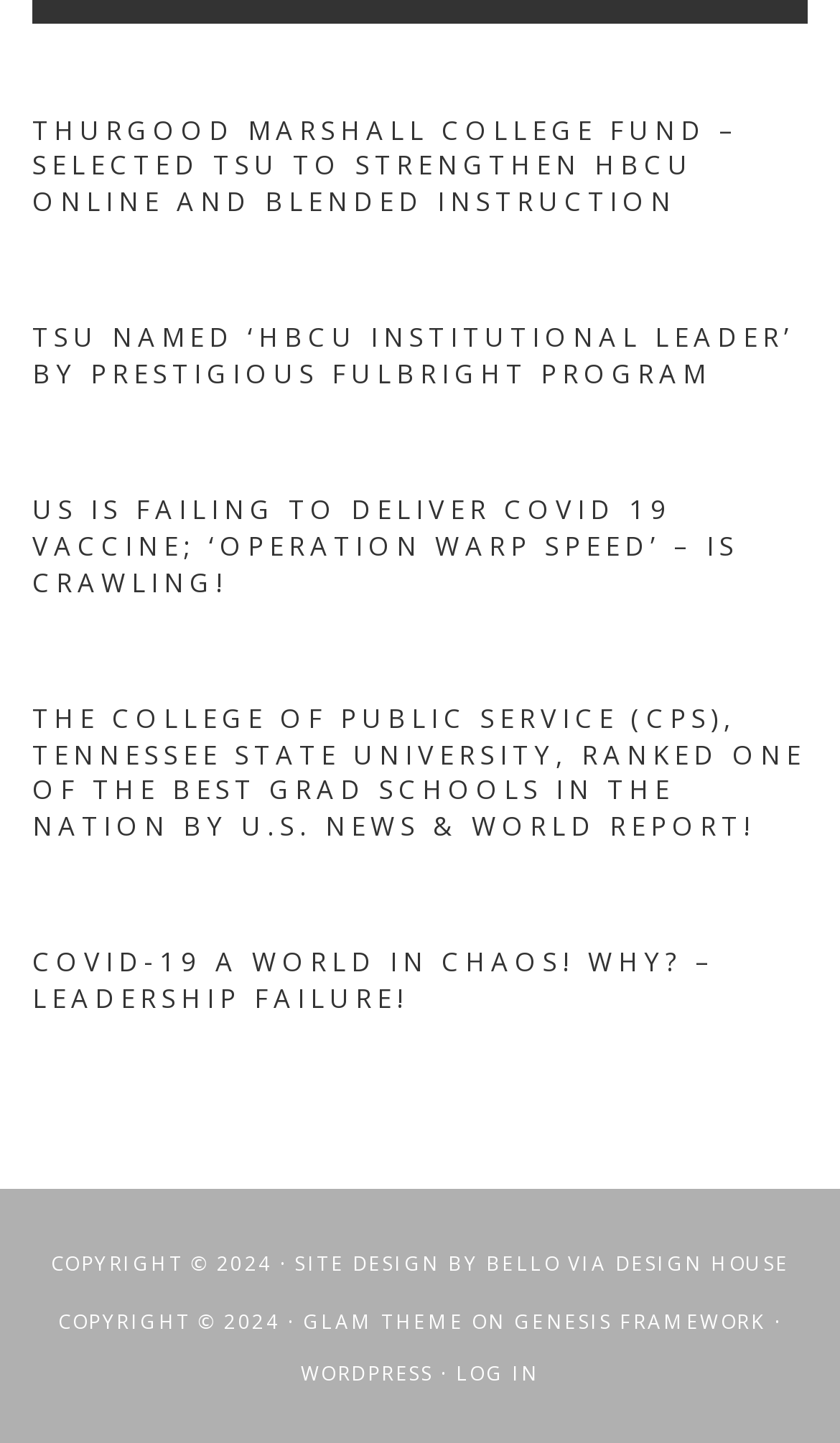What is the last link at the bottom of the webpage?
Relying on the image, give a concise answer in one word or a brief phrase.

LOG IN